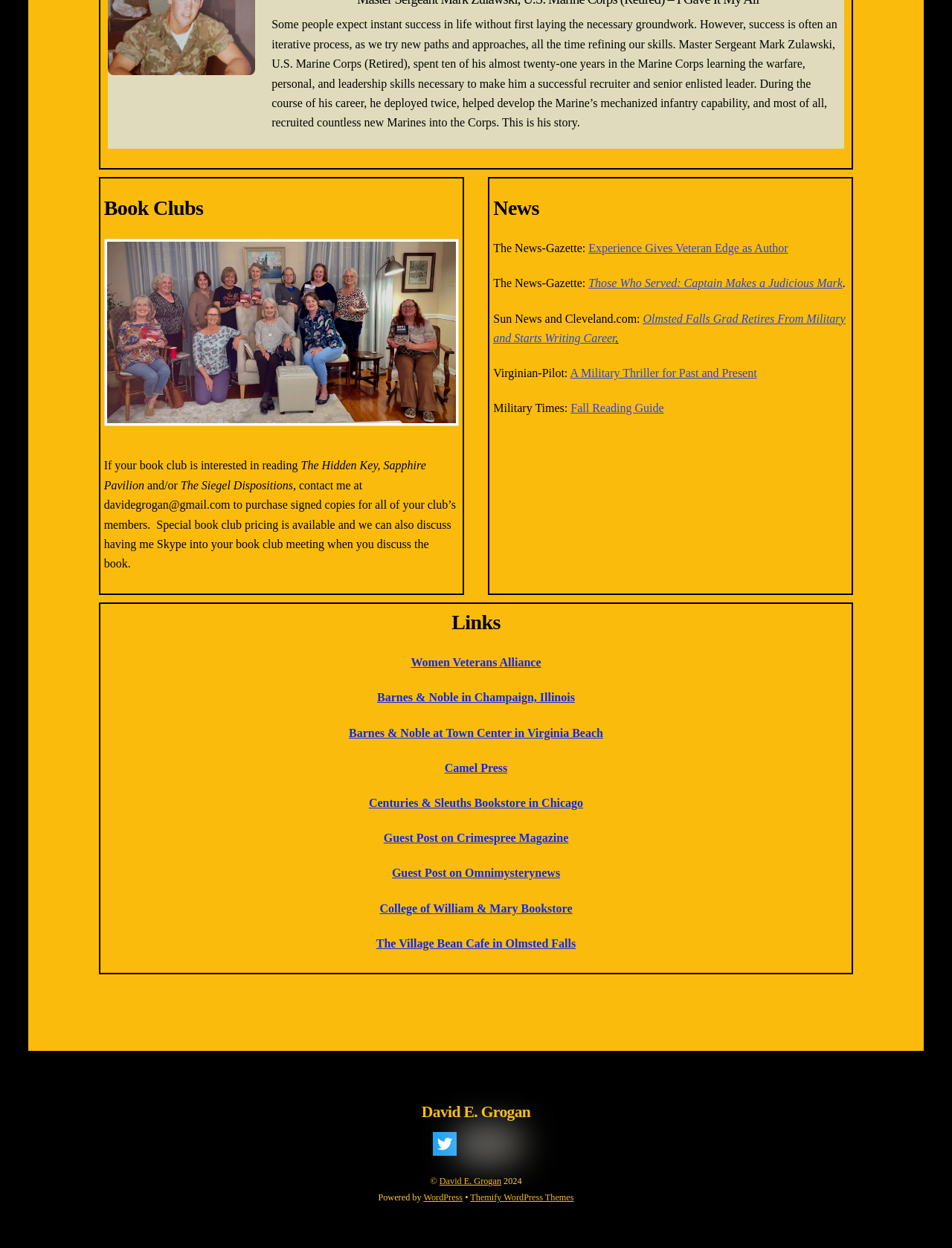Based on the provided description, "Camel Press", find the bounding box of the corresponding UI element in the screenshot.

[0.467, 0.61, 0.533, 0.62]